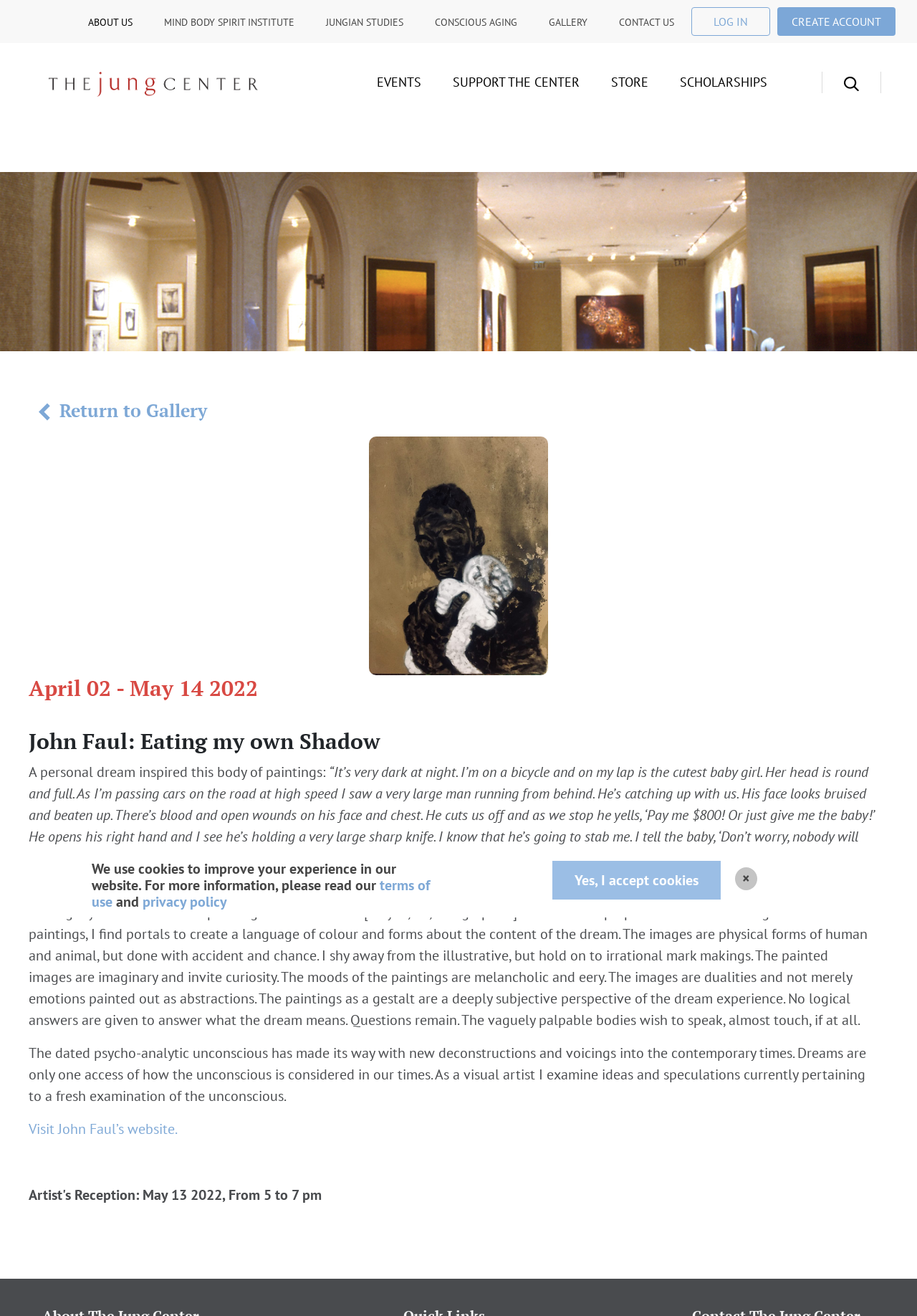Reply to the question with a single word or phrase:
What is the artist's name?

John Faul